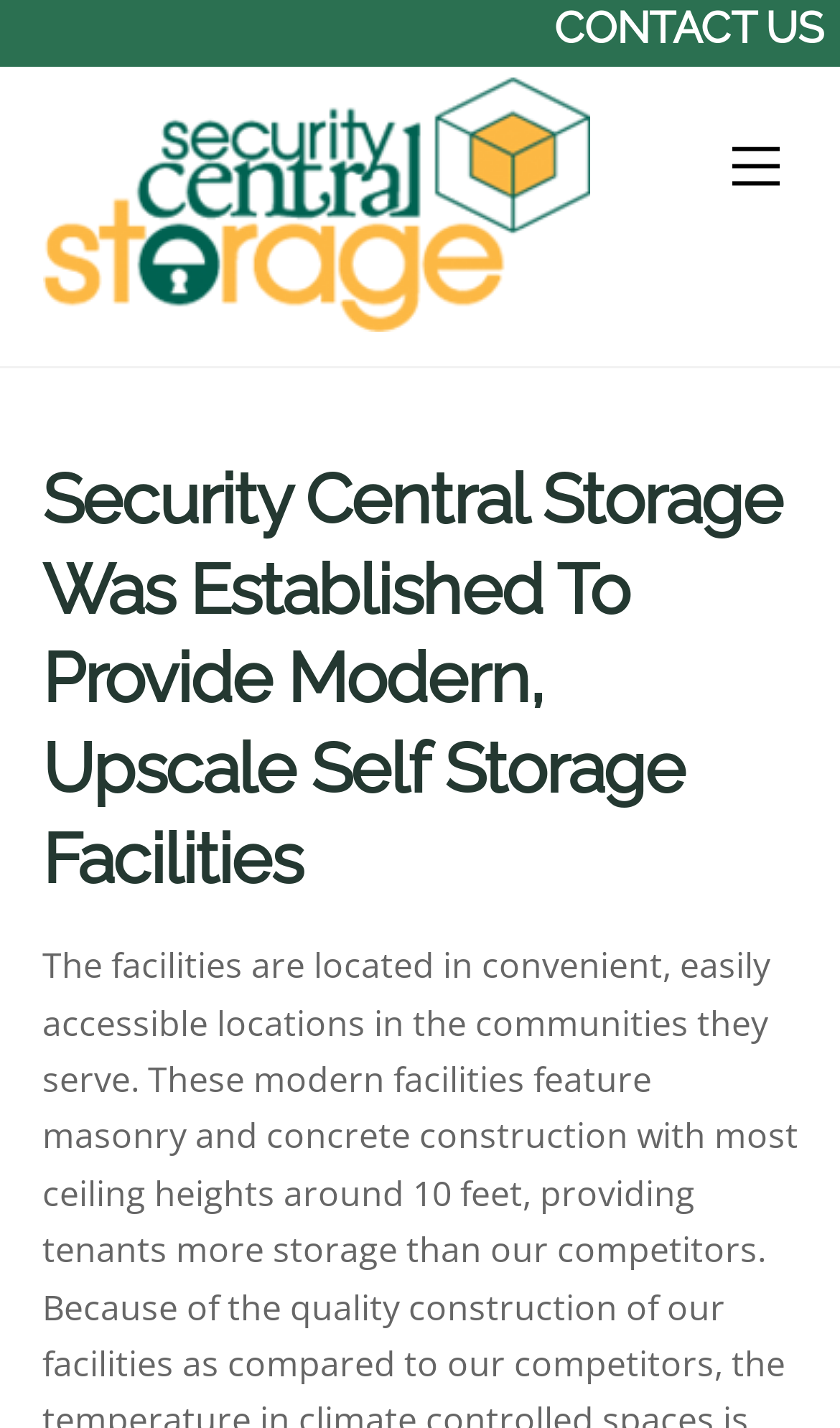Using the description: "CONTACT US", identify the bounding box of the corresponding UI element in the screenshot.

[0.659, 0.002, 0.98, 0.038]